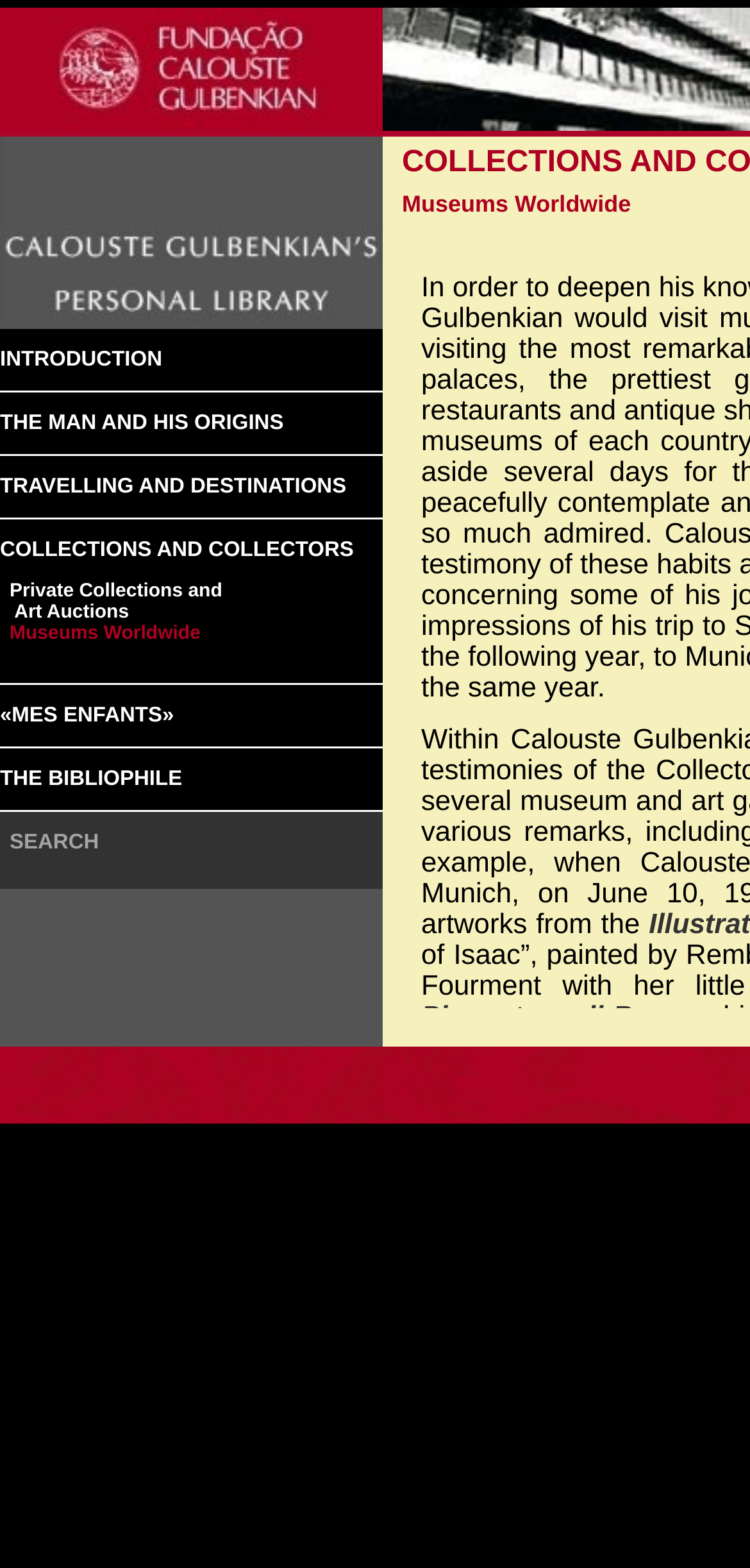What is the topic of the section at [0.0, 0.263, 0.378, 0.277]?
From the image, respond with a single word or phrase.

The Man and His Origins